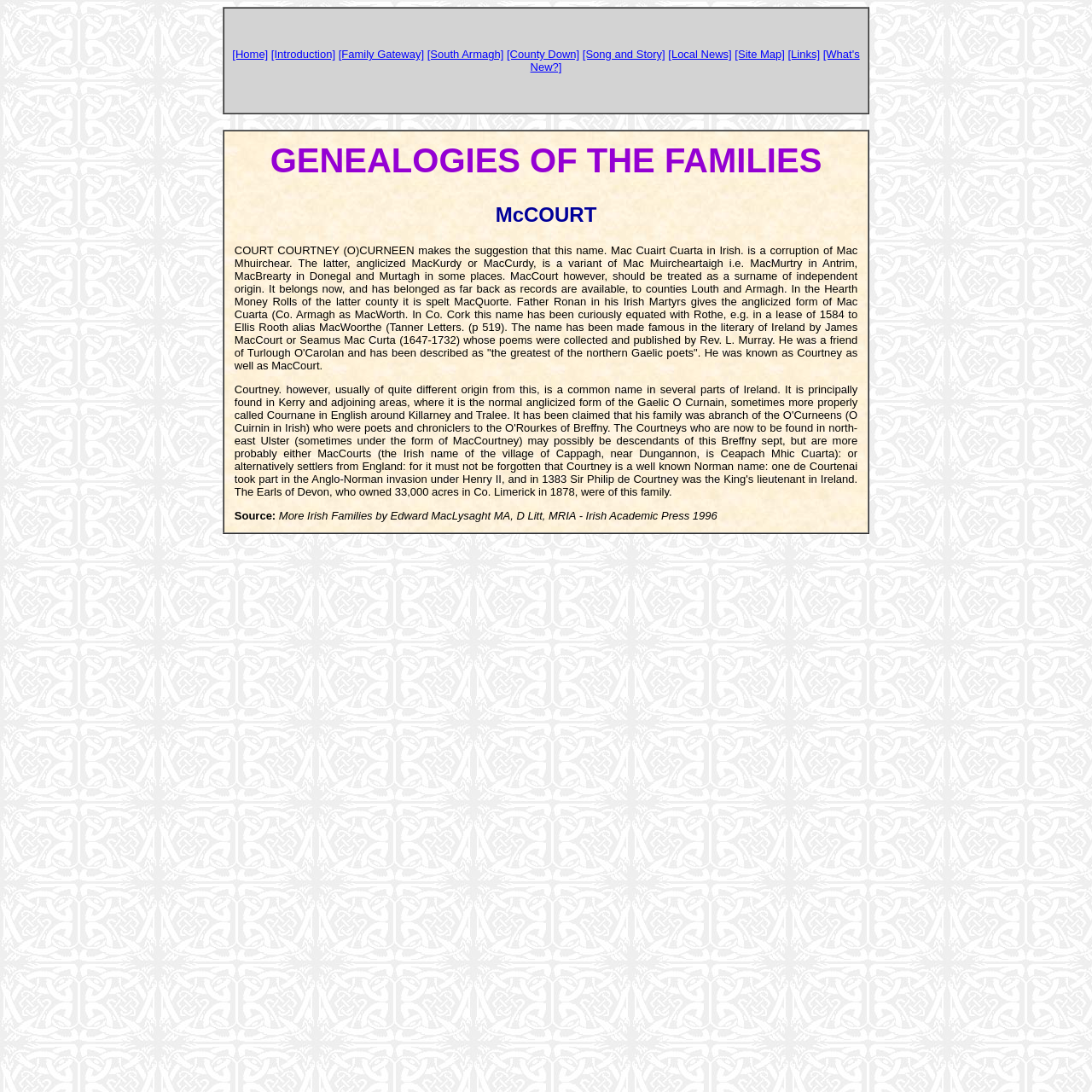Answer succinctly with a single word or phrase:
What is the name of the Irish poet mentioned in the text?

James MacCourt